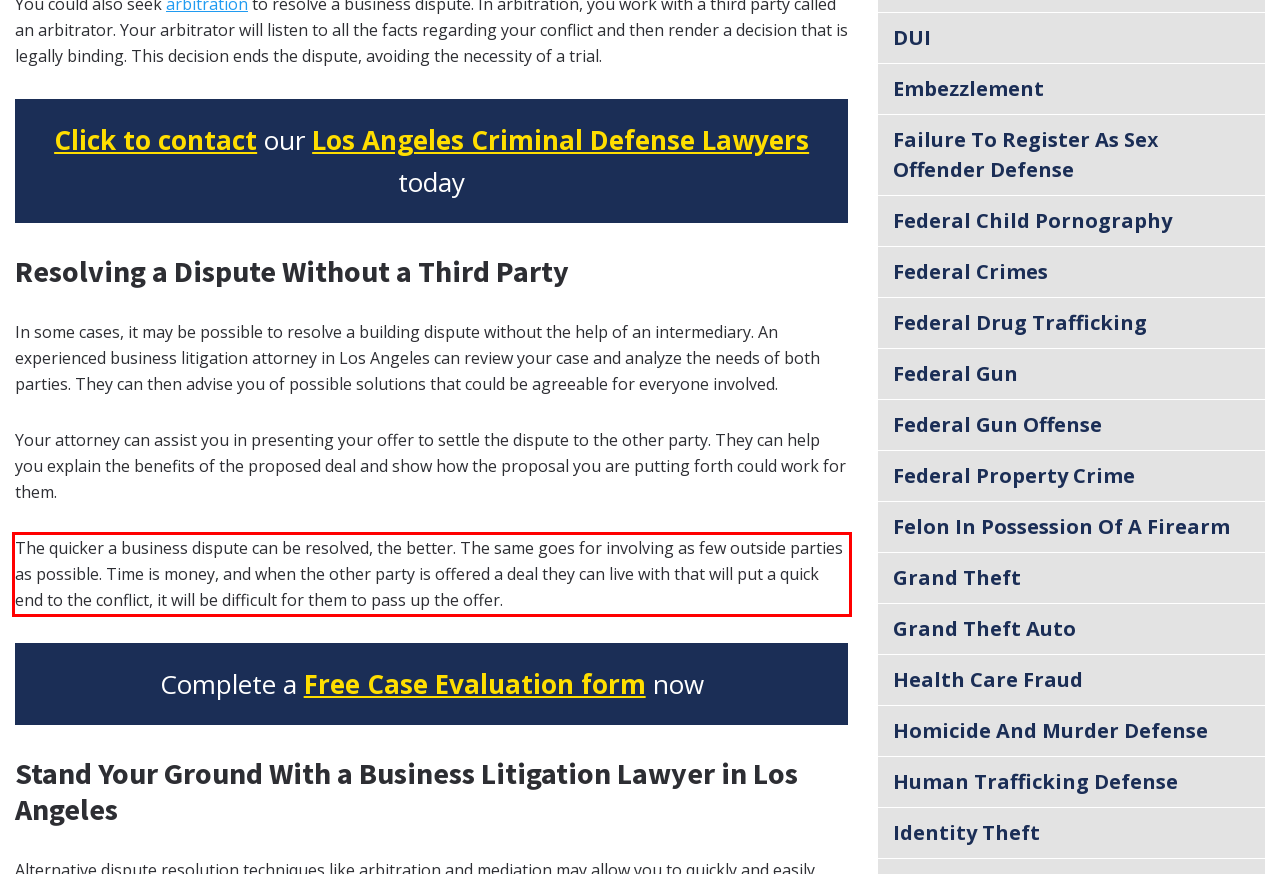Perform OCR on the text inside the red-bordered box in the provided screenshot and output the content.

The quicker a business dispute can be resolved, the better. The same goes for involving as few outside parties as possible. Time is money, and when the other party is offered a deal they can live with that will put a quick end to the conflict, it will be difficult for them to pass up the offer.